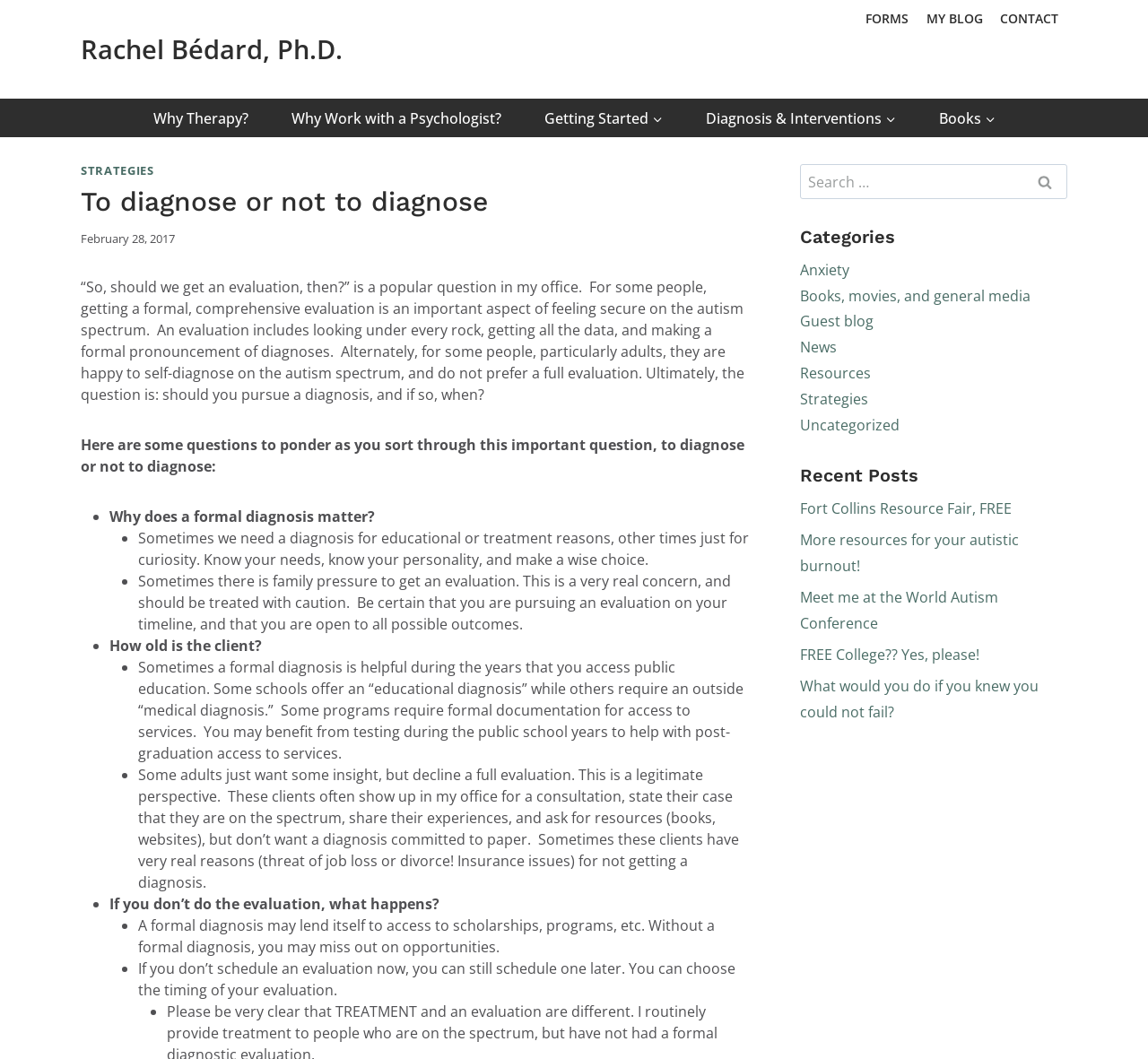Please find and report the bounding box coordinates of the element to click in order to perform the following action: "Explore the 'Strategies' category". The coordinates should be expressed as four float numbers between 0 and 1, in the format [left, top, right, bottom].

[0.697, 0.367, 0.756, 0.386]